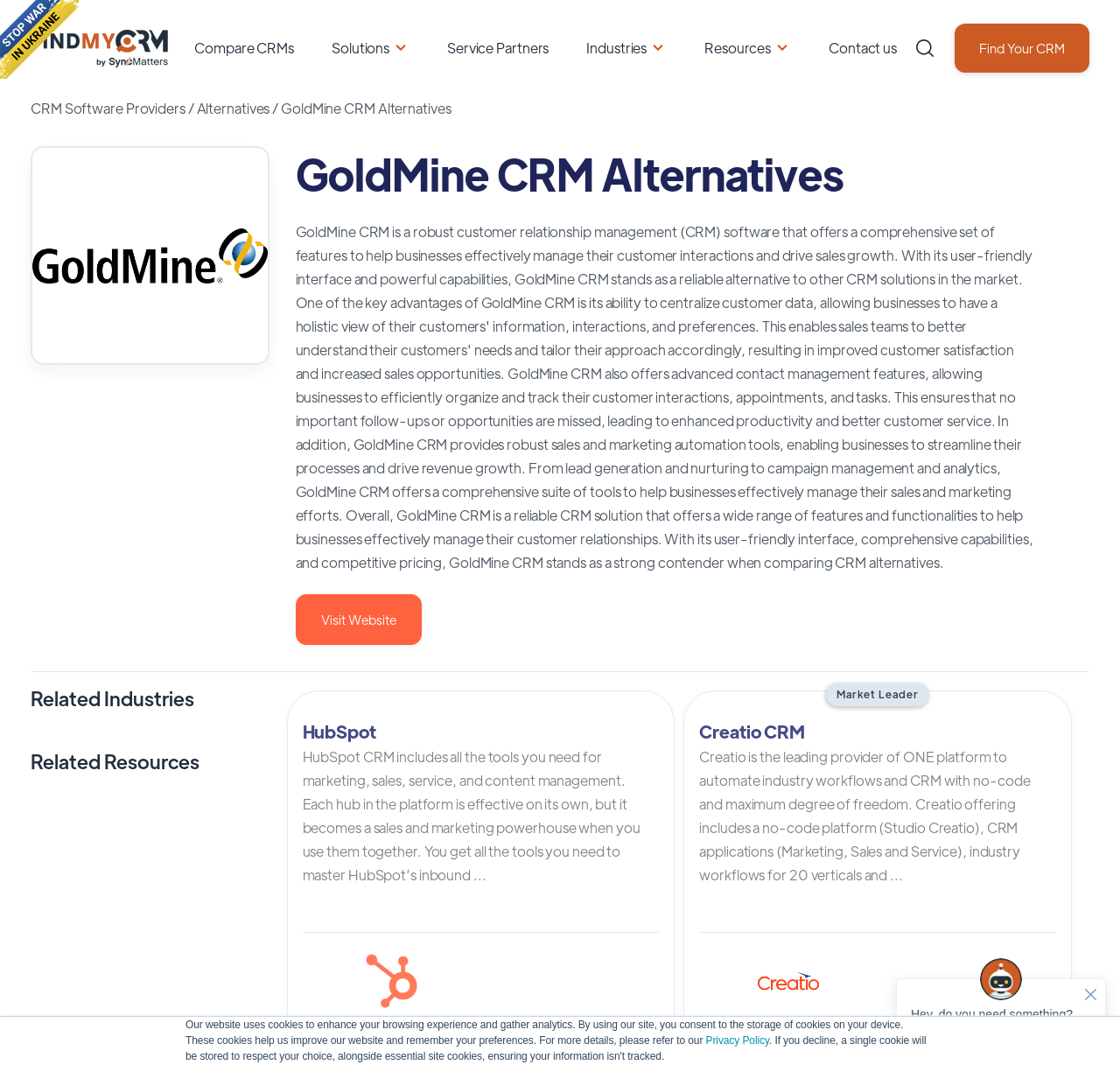Provide the bounding box coordinates of the HTML element described as: "Visit Website". The bounding box coordinates should be four float numbers between 0 and 1, i.e., [left, top, right, bottom].

[0.264, 0.573, 0.376, 0.59]